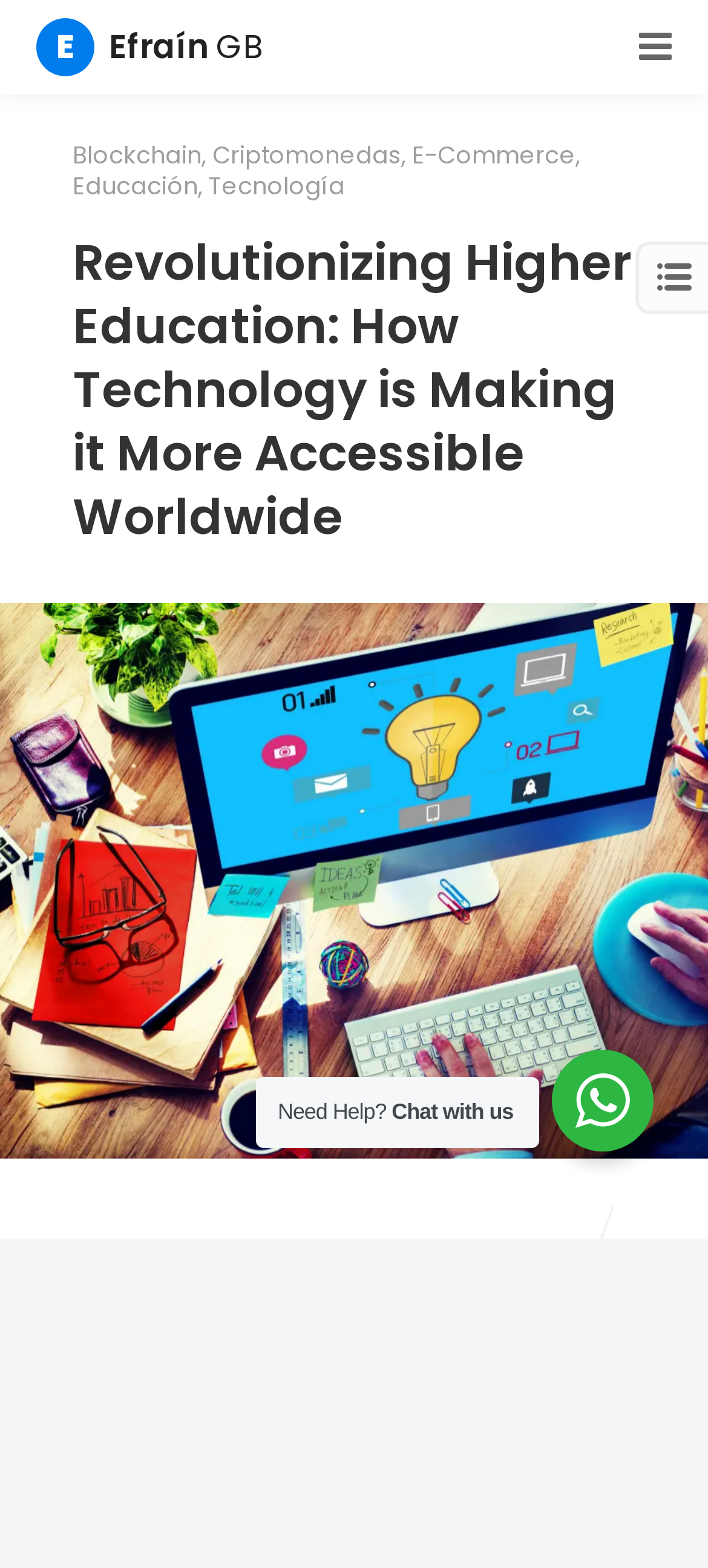Extract the bounding box coordinates of the UI element described by: "parent_node: E". The coordinates should include four float numbers ranging from 0 to 1, e.g., [left, top, right, bottom].

[0.903, 0.012, 0.949, 0.049]